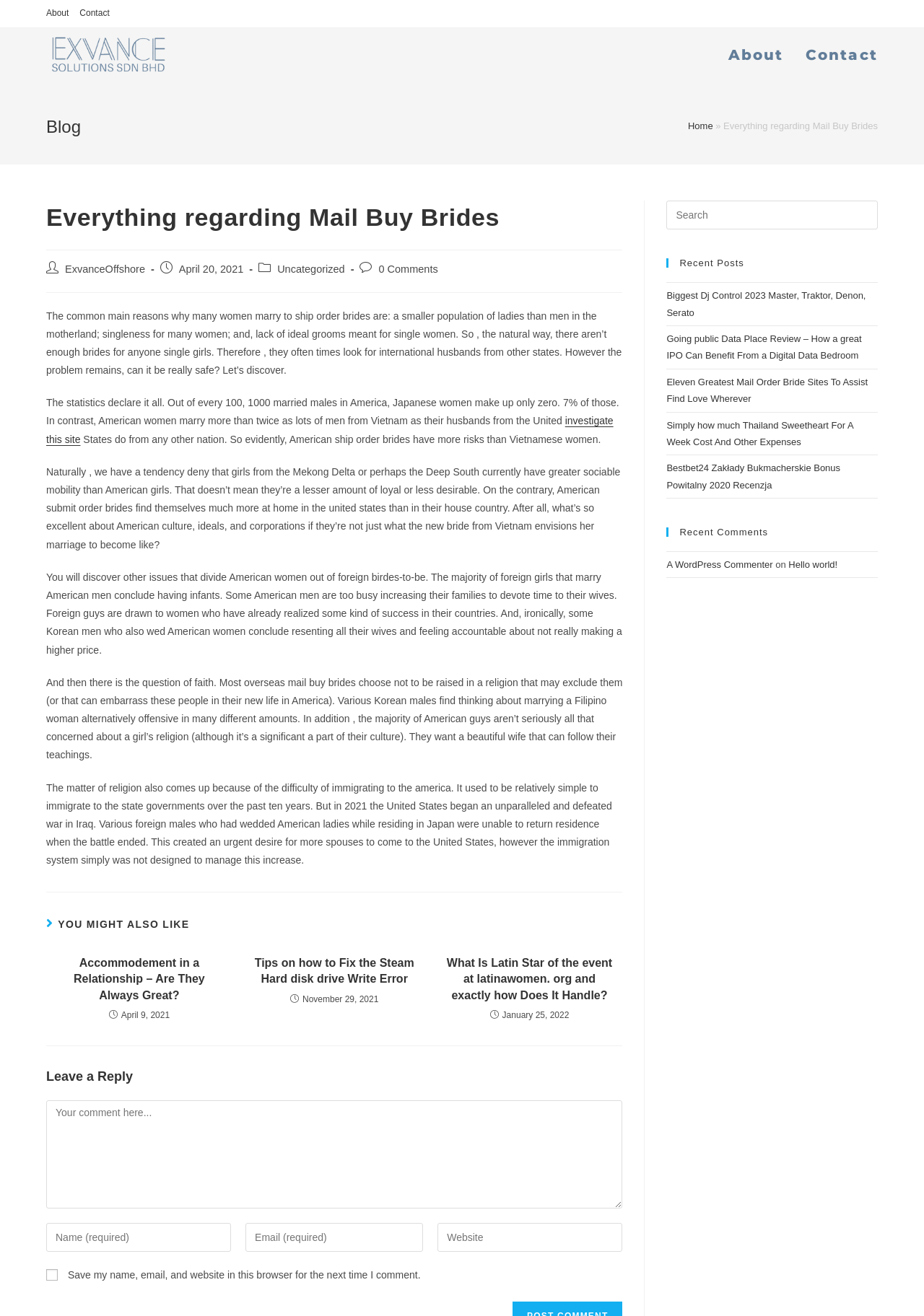How many recent posts are listed?
Please use the image to provide an in-depth answer to the question.

I counted the number of links under the 'Recent Posts' heading in the primary sidebar. There are 5 links, each corresponding to a recent post.